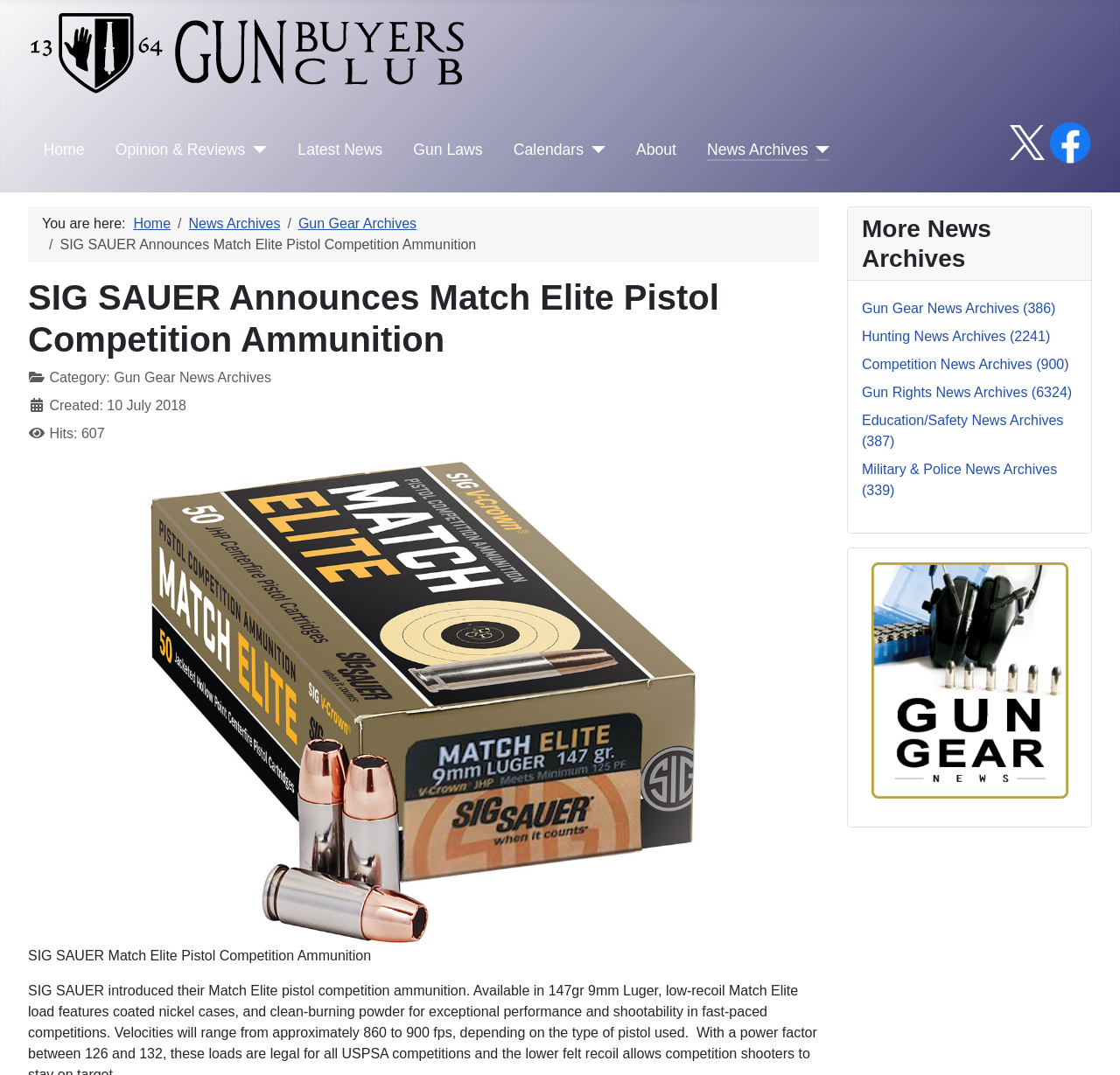Please specify the bounding box coordinates of the region to click in order to perform the following instruction: "Visit facebook".

[0.936, 0.125, 0.975, 0.139]